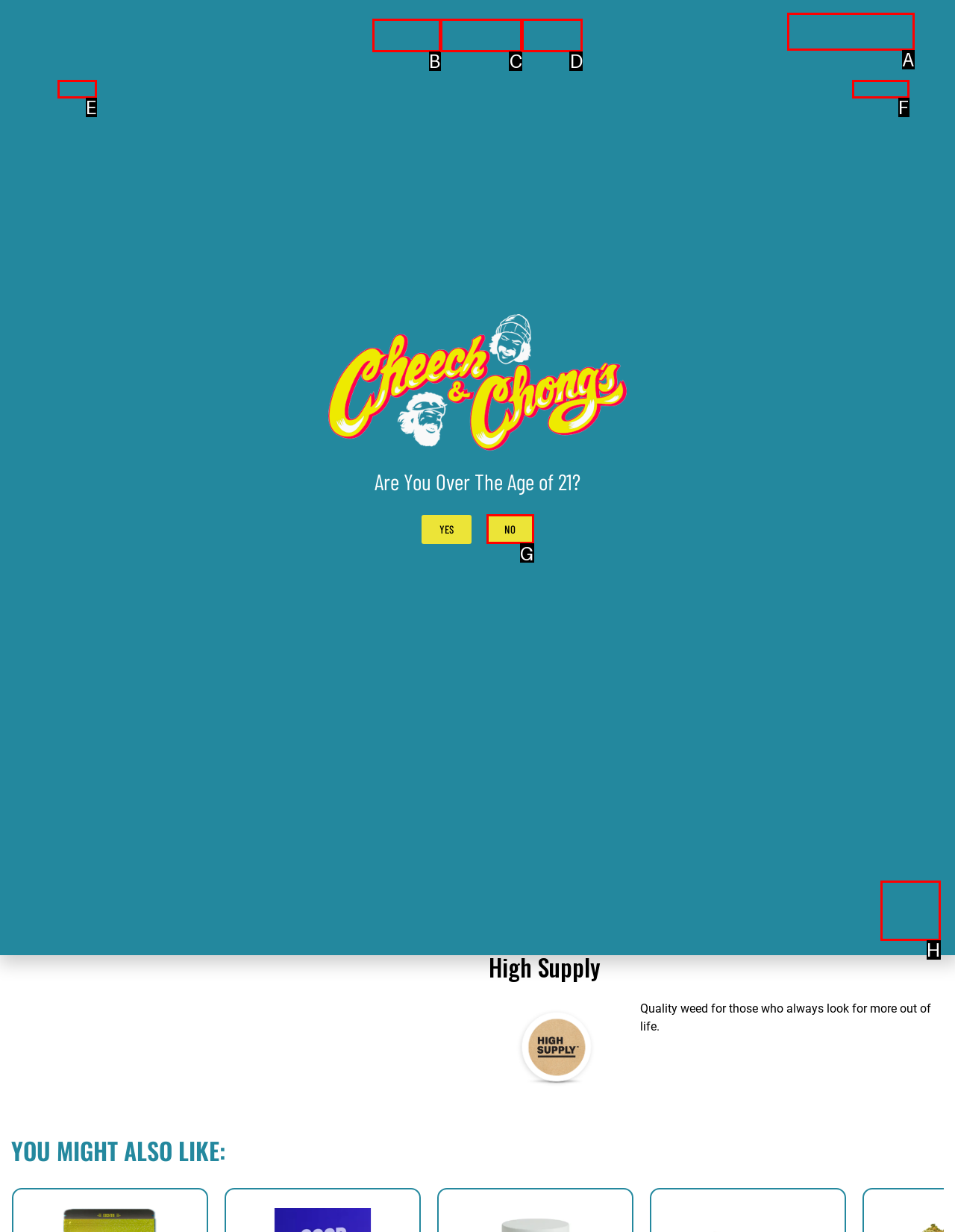Choose the letter that best represents the description: Previous. Provide the letter as your response.

None